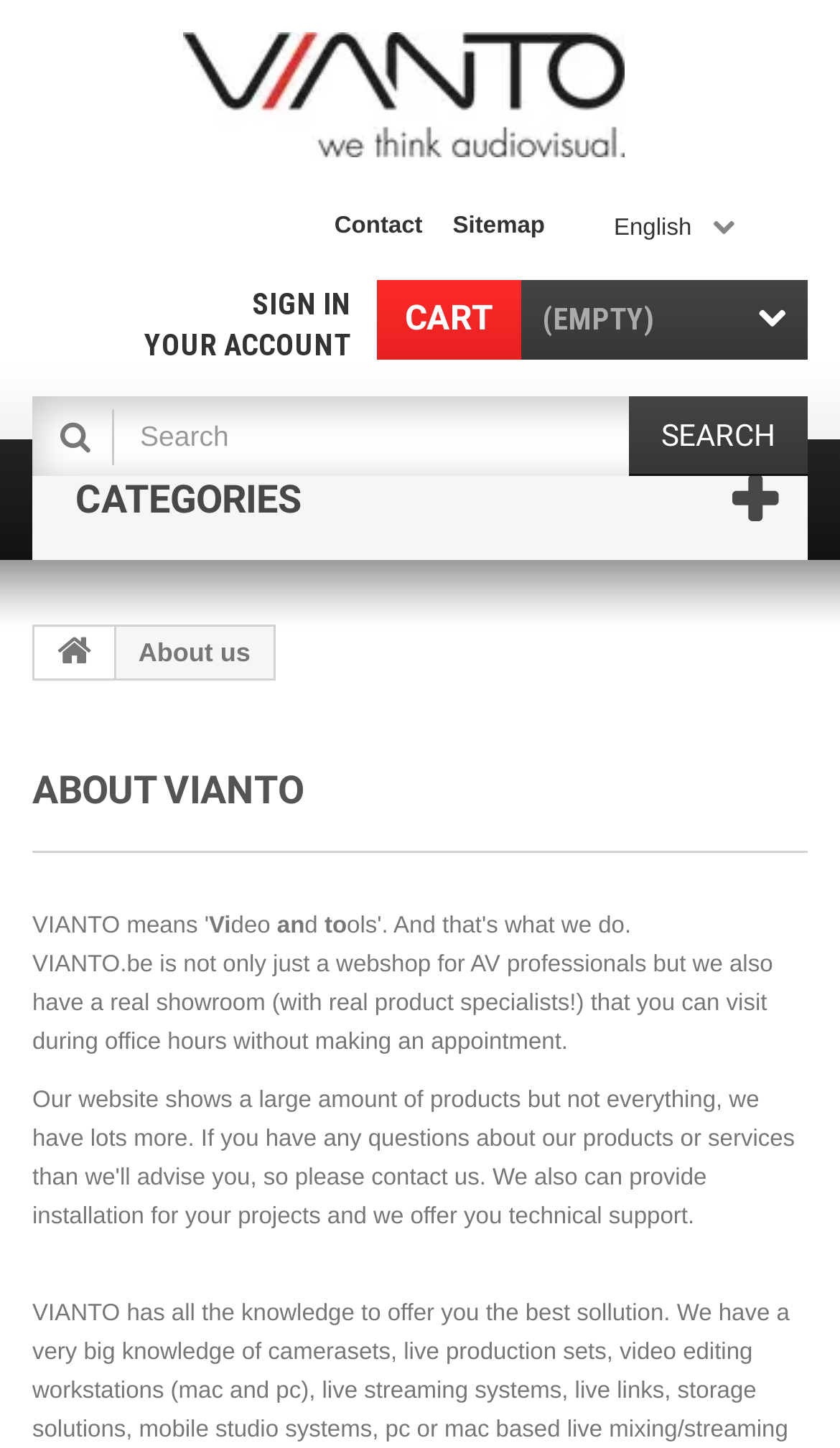Identify the bounding box coordinates of the section to be clicked to complete the task described by the following instruction: "contact us". The coordinates should be four float numbers between 0 and 1, formatted as [left, top, right, bottom].

[0.398, 0.147, 0.503, 0.165]